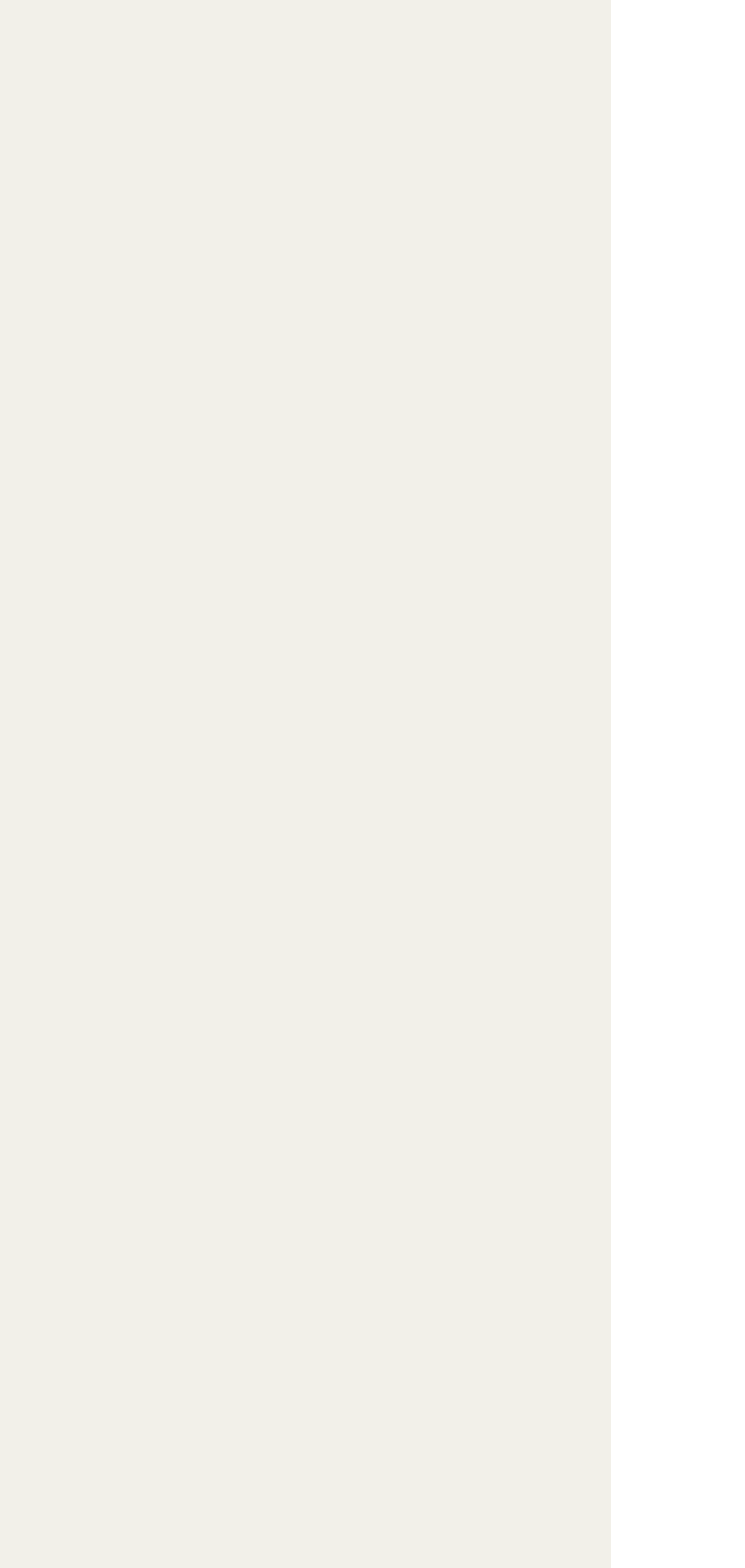What is the tone of the testimonial?
Using the visual information, answer the question in a single word or phrase.

Positive